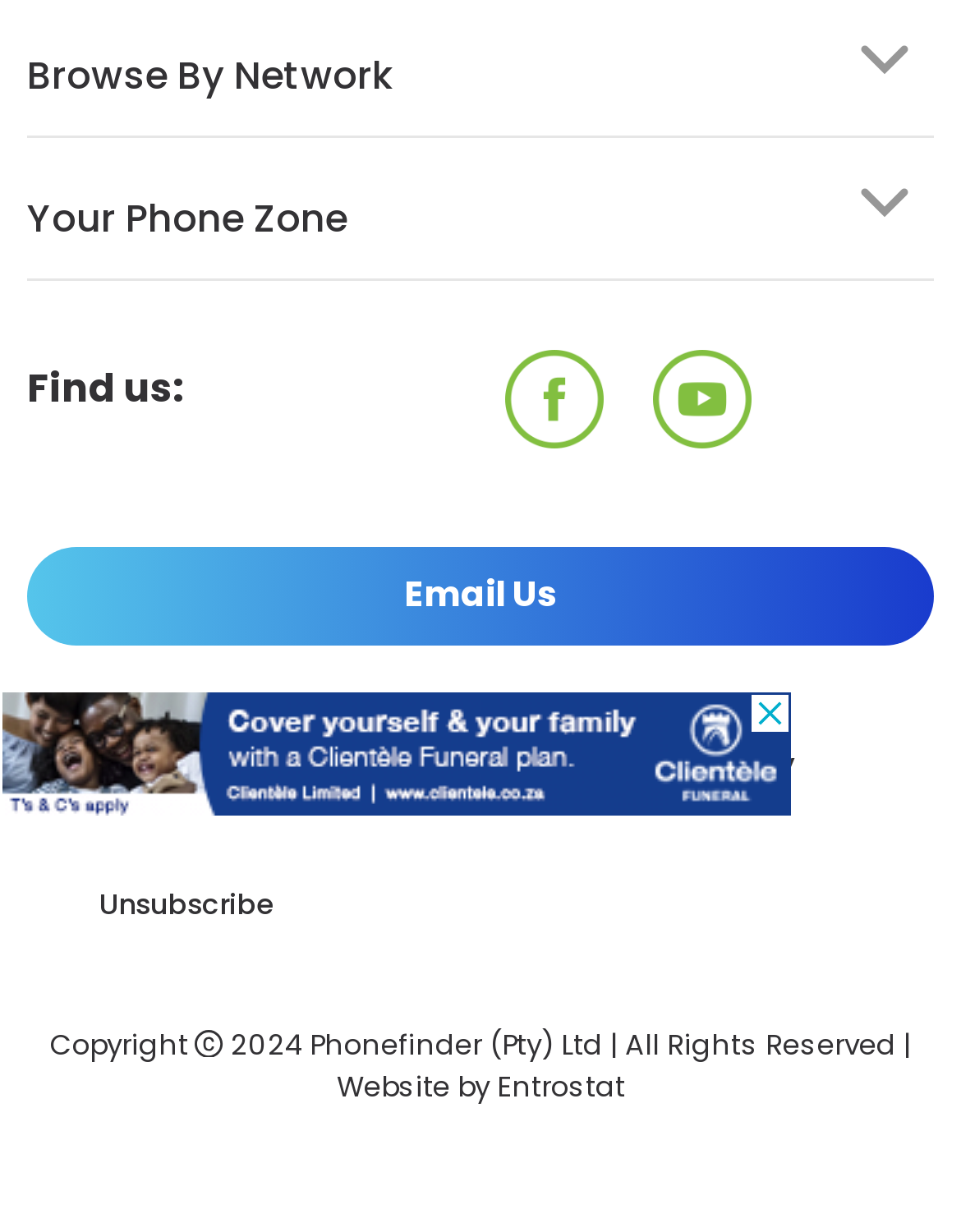Using the element description provided, determine the bounding box coordinates in the format (top-left x, top-left y, bottom-right x, bottom-right y). Ensure that all values are floating point numbers between 0 and 1. Element description: Email Us

[0.028, 0.444, 0.972, 0.524]